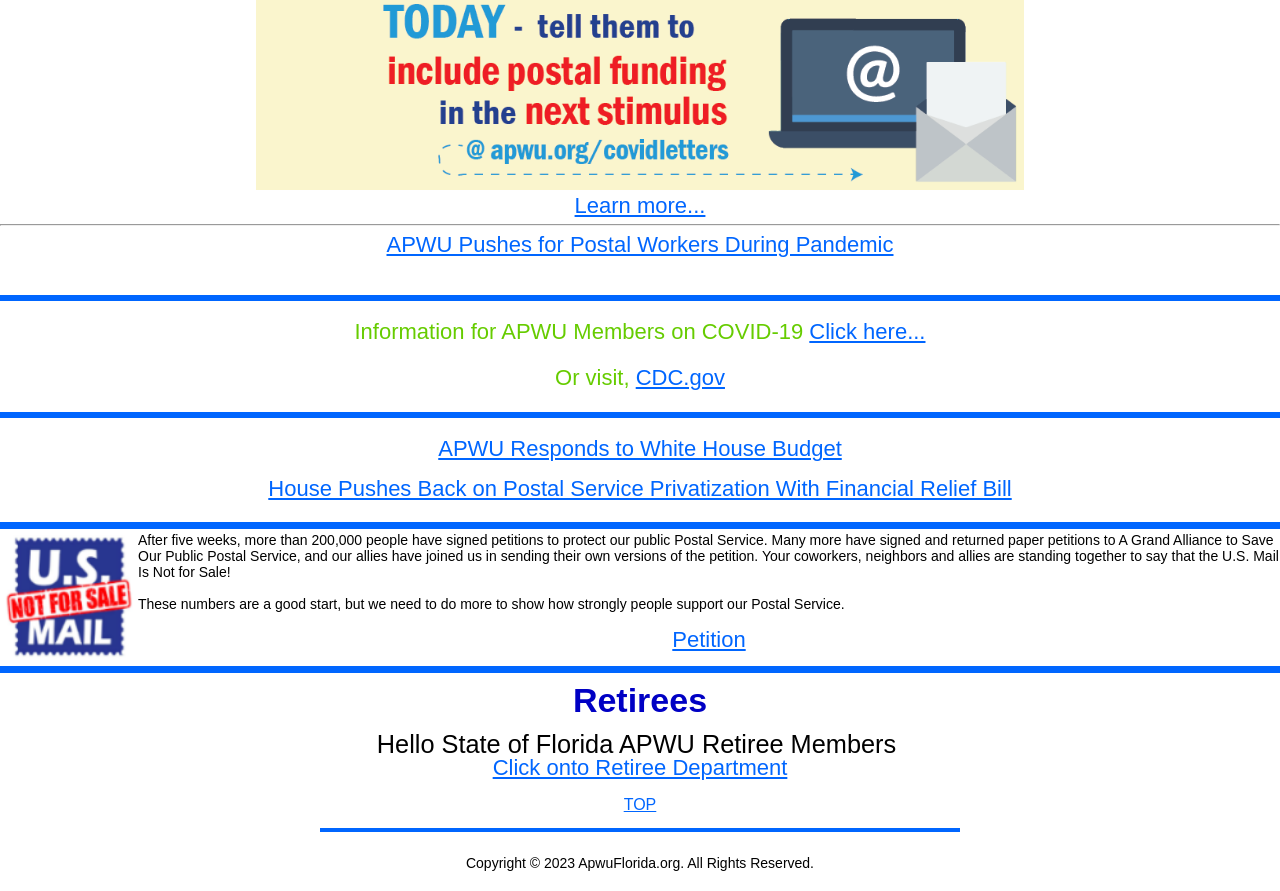Extract the bounding box coordinates for the UI element described by the text: "Click onto Retiree Department". The coordinates should be in the form of [left, top, right, bottom] with values between 0 and 1.

[0.385, 0.847, 0.615, 0.875]